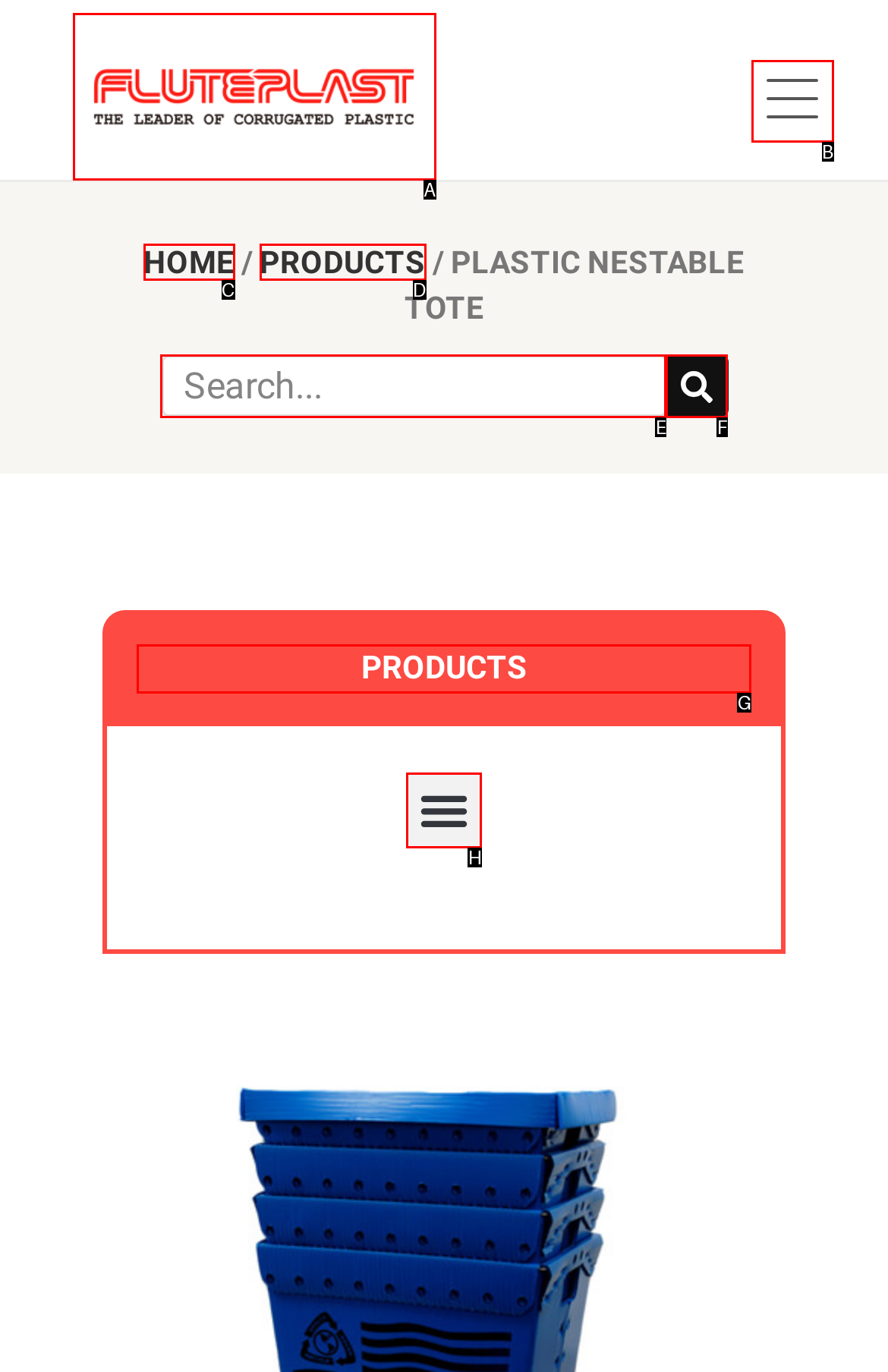Identify the letter of the UI element you need to select to accomplish the task: view PRODUCTS.
Respond with the option's letter from the given choices directly.

G